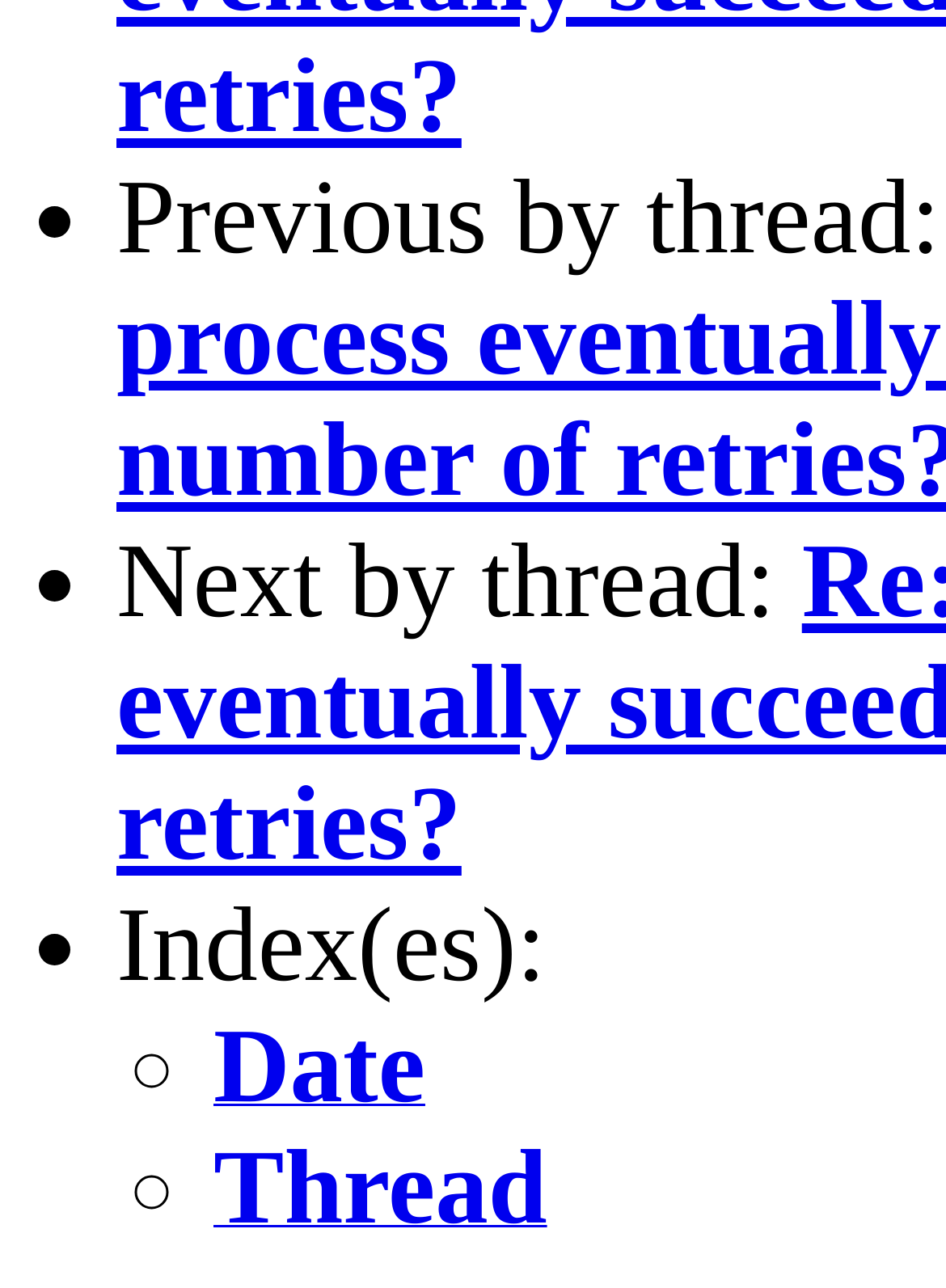What is the text of the second link?
Using the visual information, respond with a single word or phrase.

Thread